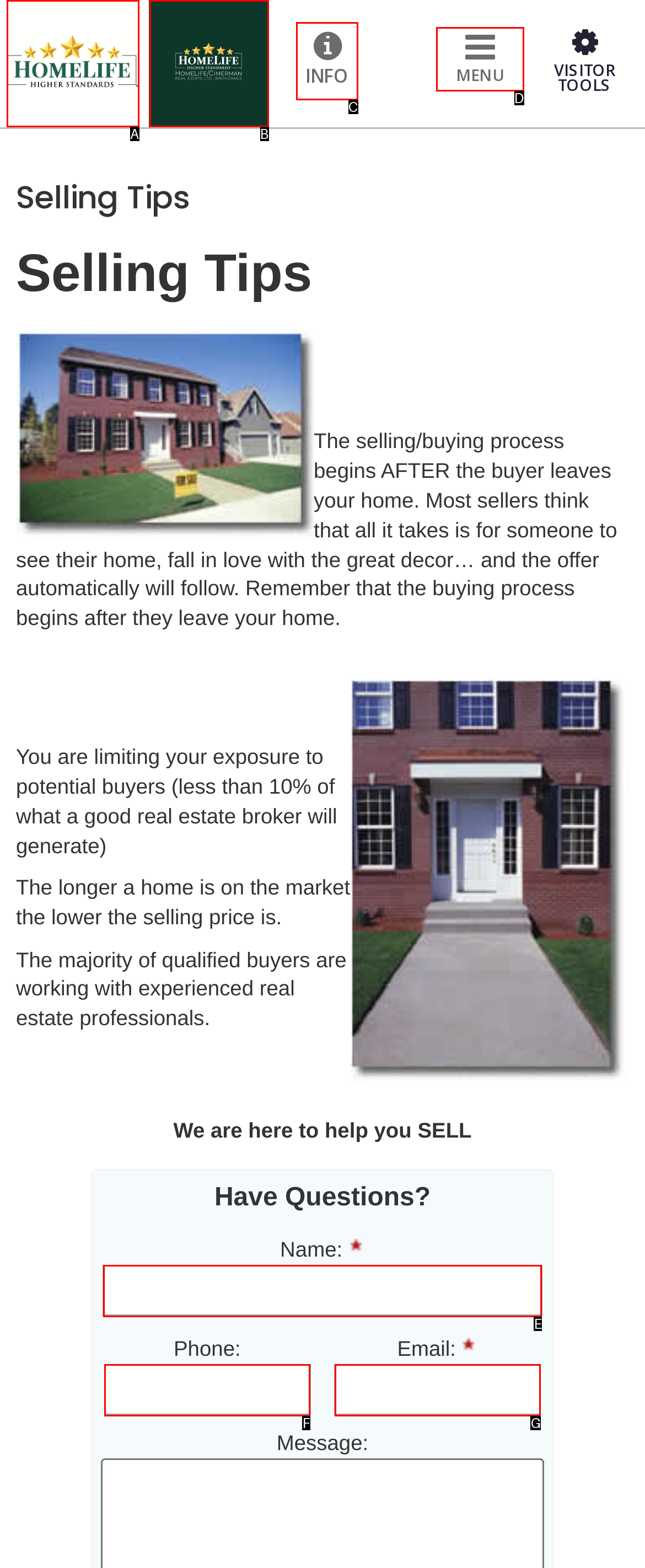Based on the description: HomeLife/Cimerman Real Estate Ltd., Brokerage*, select the HTML element that best fits. Reply with the letter of the correct choice from the options given.

A